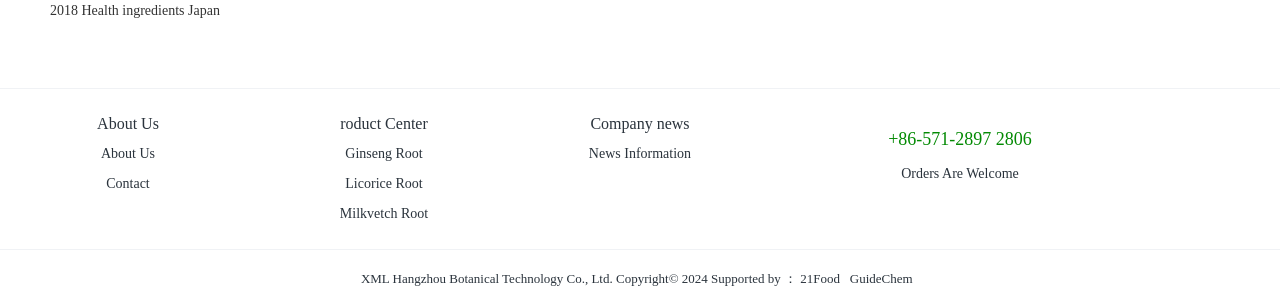Give a concise answer of one word or phrase to the question: 
What is the message at the bottom of the page?

Orders Are Welcome